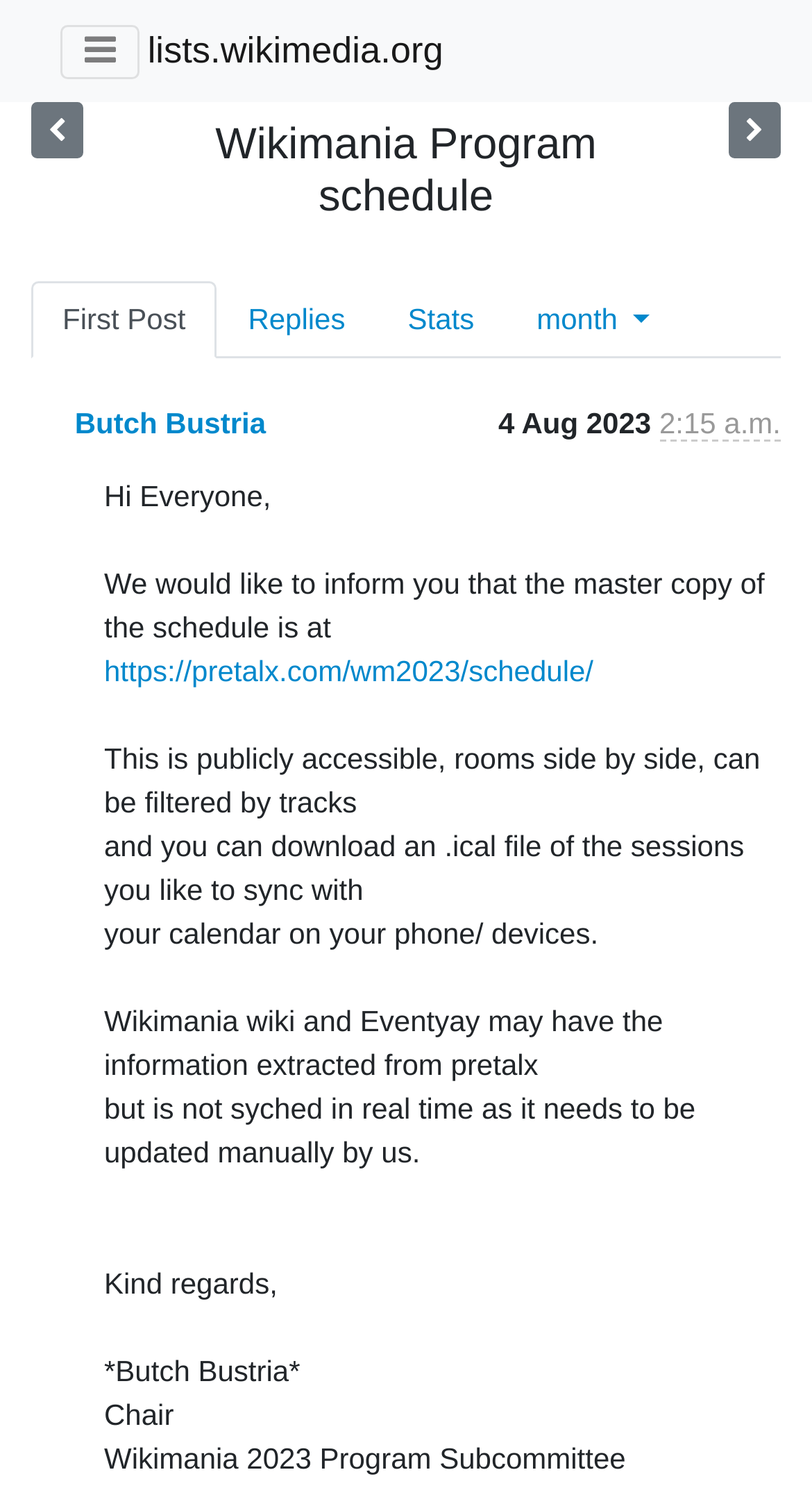Locate the bounding box coordinates of the area that needs to be clicked to fulfill the following instruction: "Go to the first post". The coordinates should be in the format of four float numbers between 0 and 1, namely [left, top, right, bottom].

[0.038, 0.188, 0.267, 0.239]